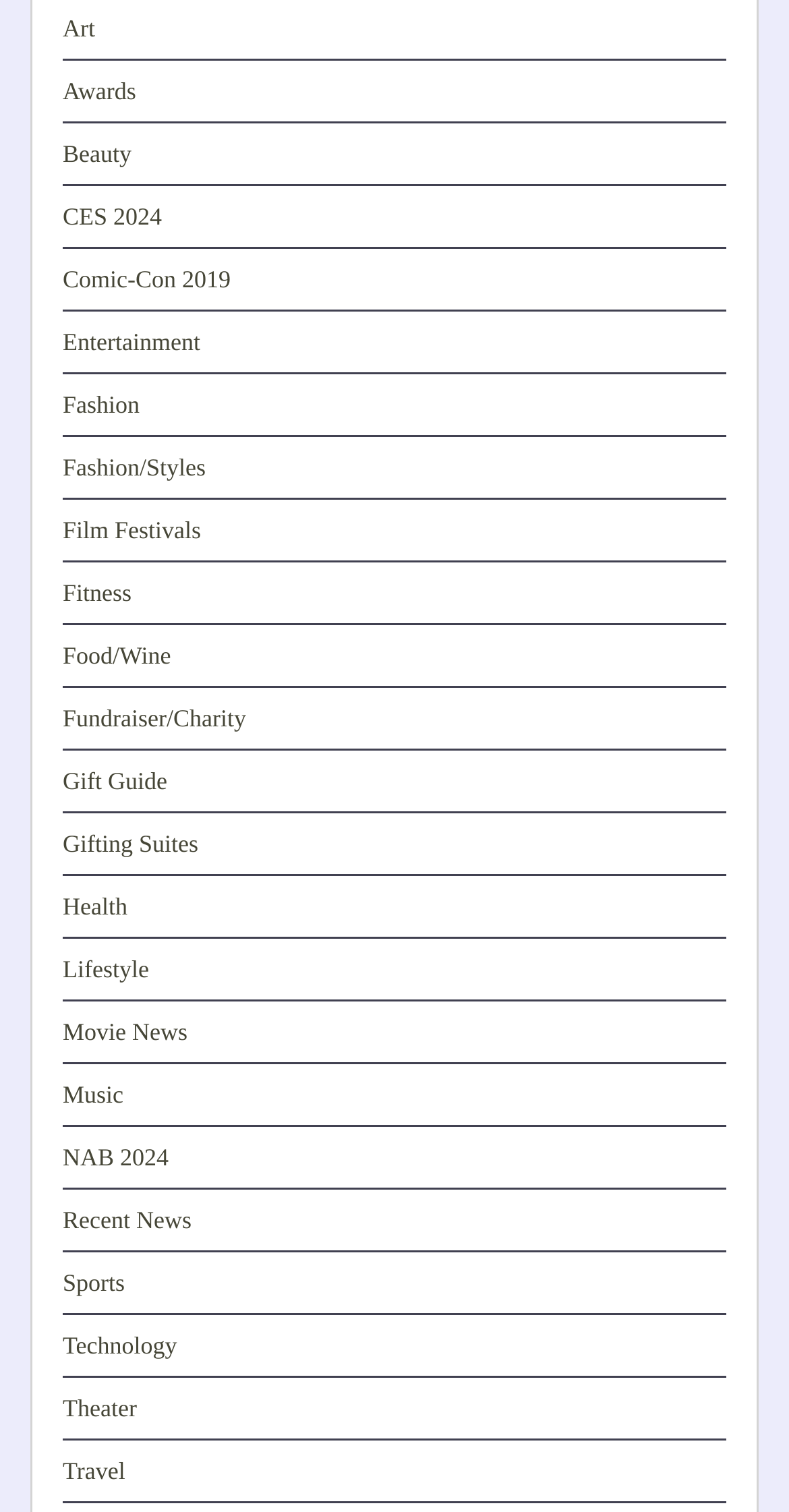Can you show the bounding box coordinates of the region to click on to complete the task described in the instruction: "View 'Entertainment' news"?

[0.079, 0.217, 0.254, 0.236]